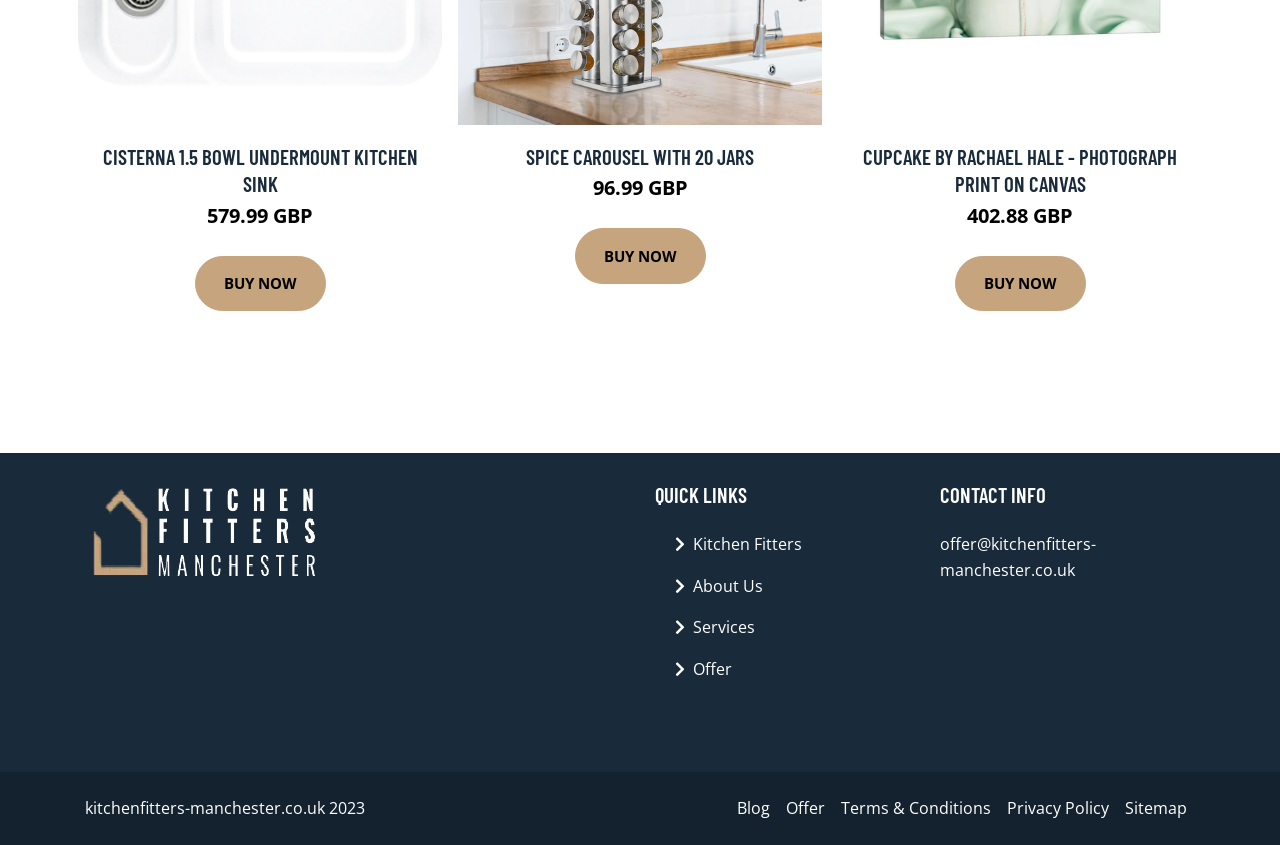Based on the element description Blog, identify the bounding box of the UI element in the given webpage screenshot. The coordinates should be in the format (top-left x, top-left y, bottom-right x, bottom-right y) and must be between 0 and 1.

[0.57, 0.942, 0.608, 0.972]